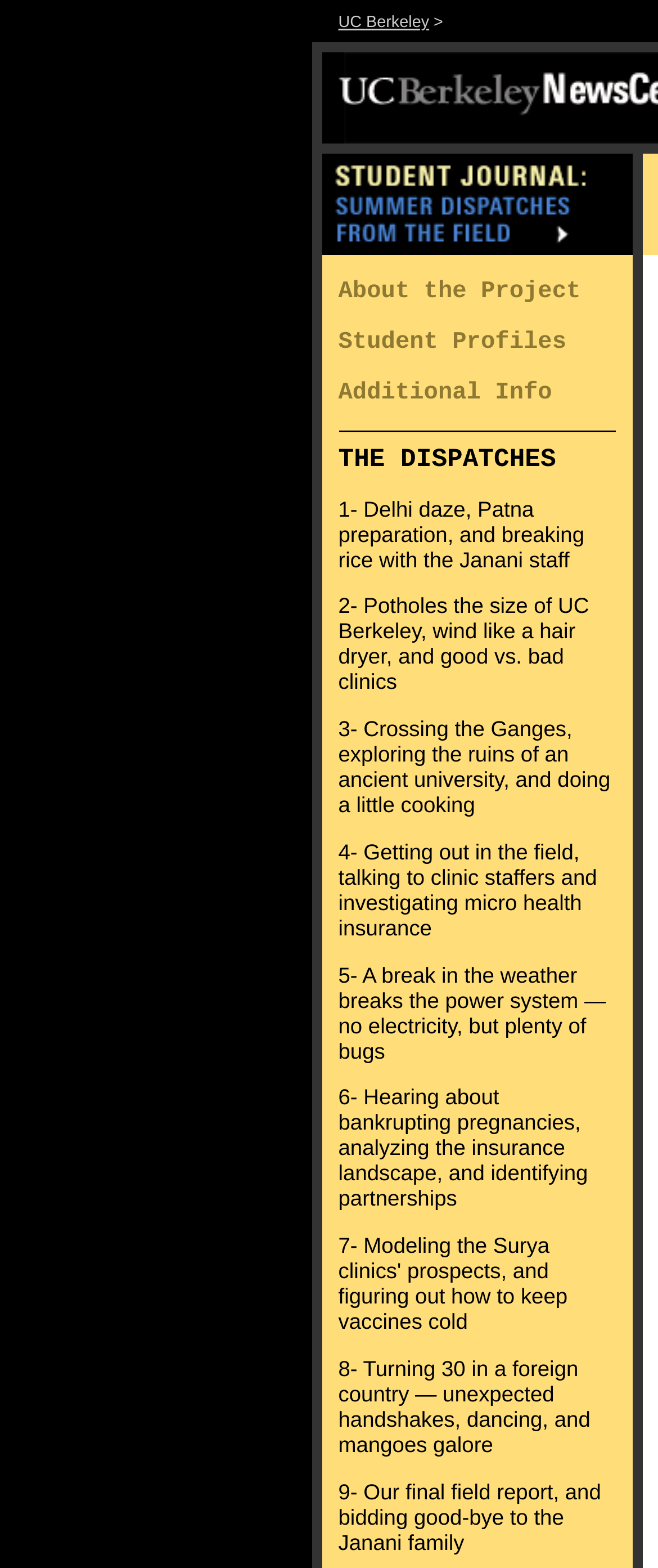Find the bounding box coordinates of the element to click in order to complete the given instruction: "View student profiles."

[0.514, 0.21, 0.861, 0.227]